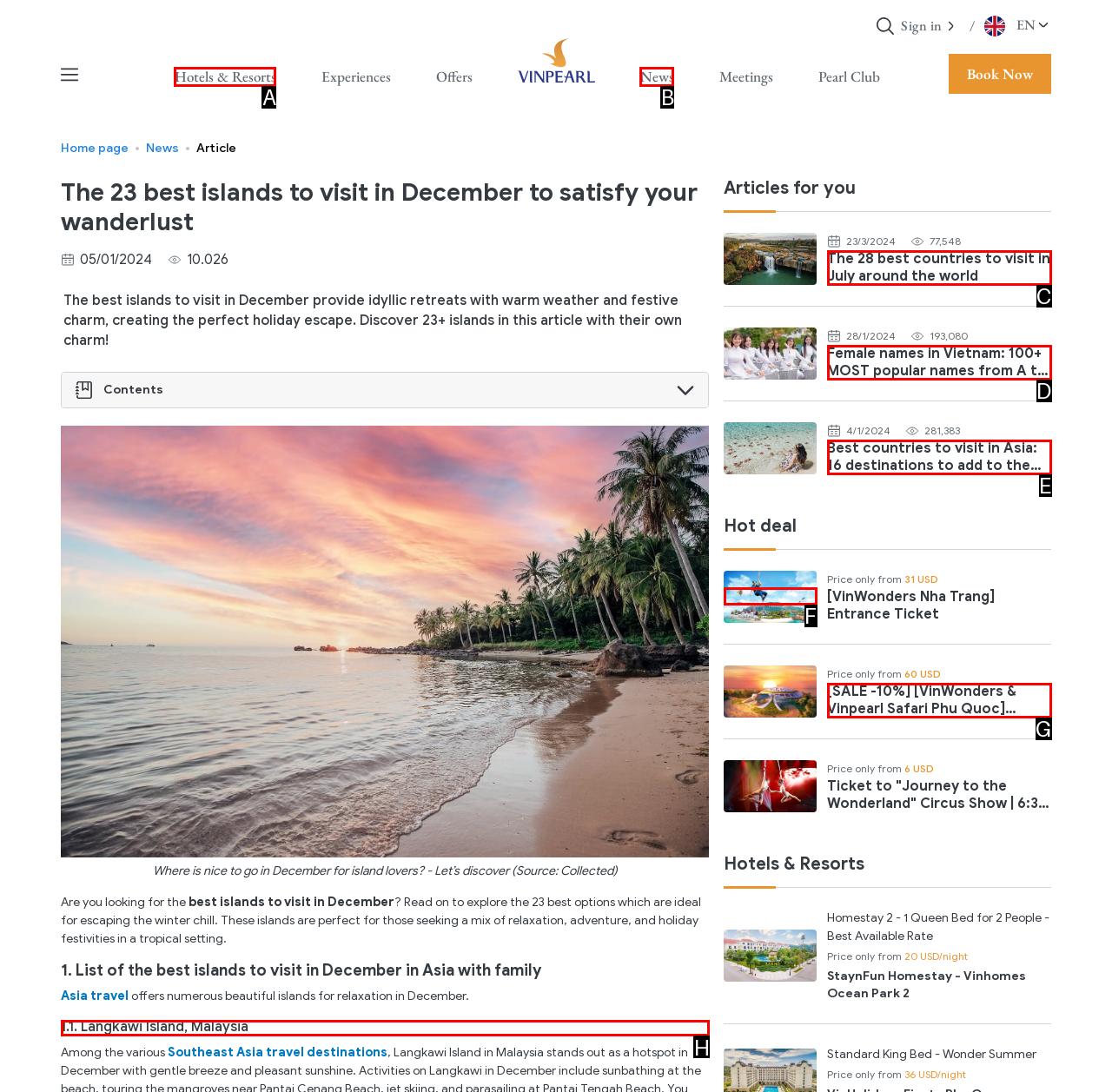Indicate the letter of the UI element that should be clicked to accomplish the task: Explore the Langkawi Island, Malaysia travel guide. Answer with the letter only.

H